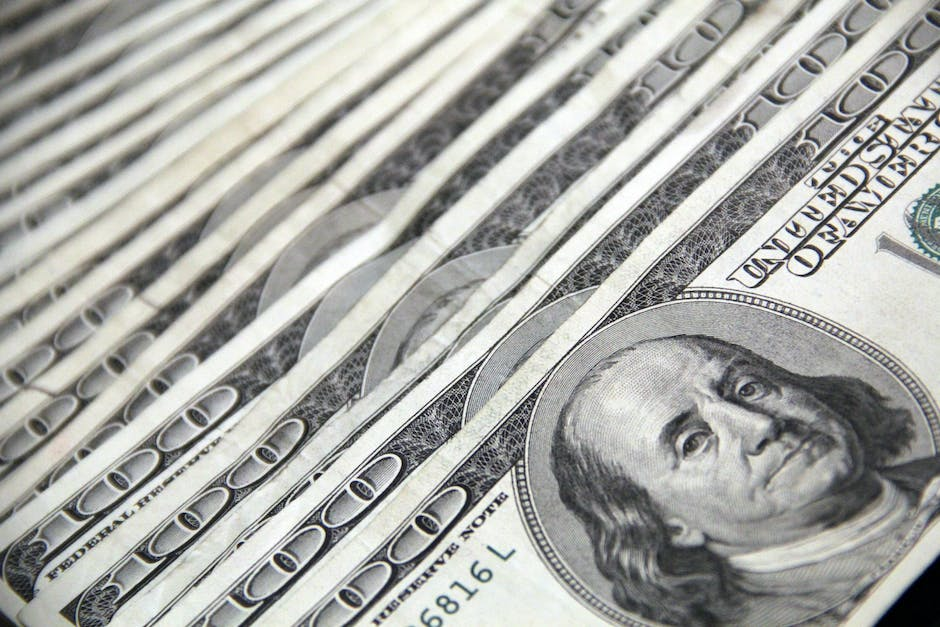Use a single word or phrase to respond to the question:
What is the dominant color of the U.S. hundred-dollar bills?

Green